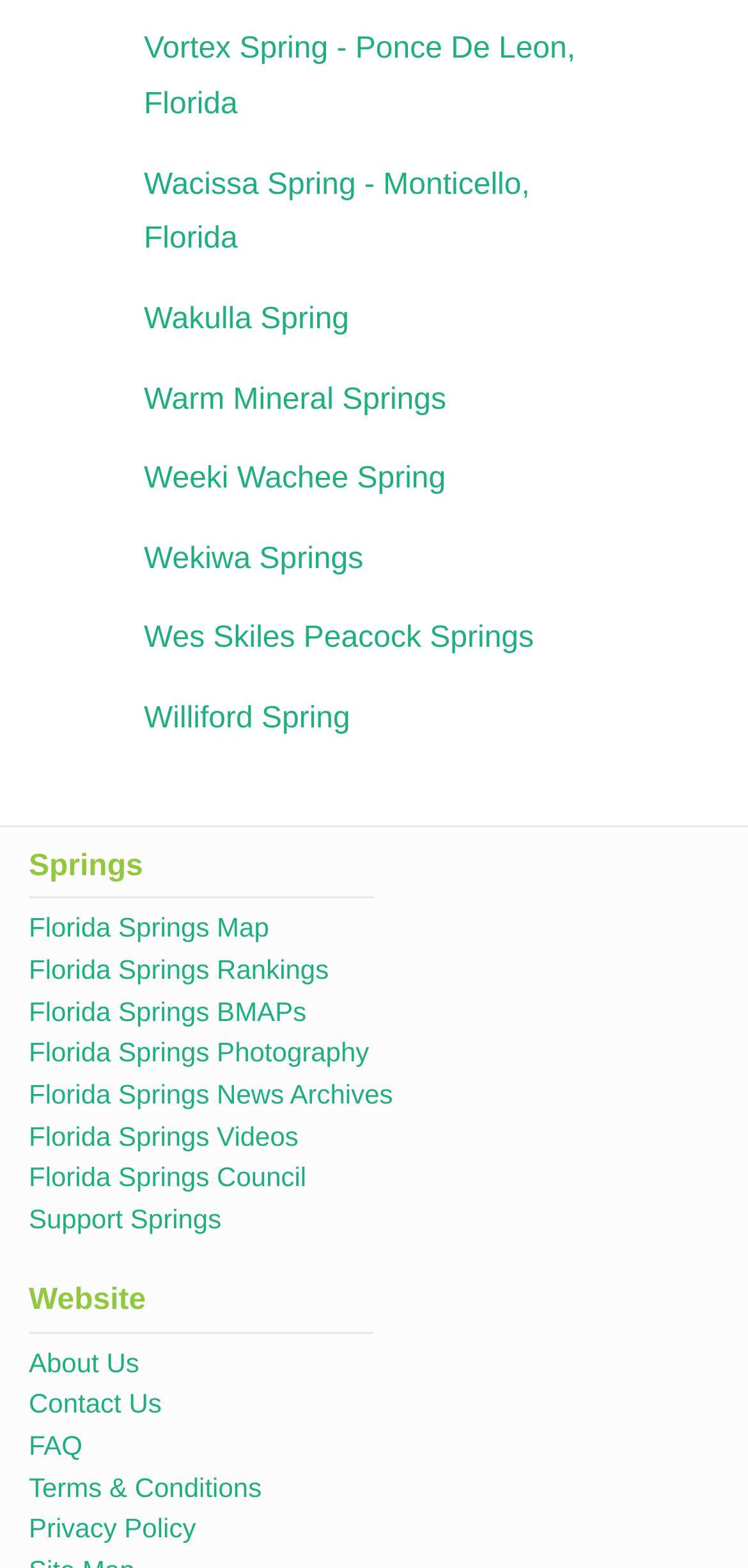Answer the question using only one word or a concise phrase: What is the last link on the webpage?

Privacy Policy